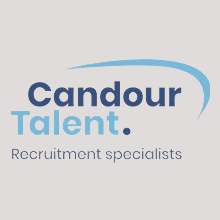Can you look at the image and give a comprehensive answer to the question:
What is the tagline of Candour Talent?

The tagline 'Recruitment specialists' is displayed in a subtle, simple font below the name 'Candour Talent', emphasizing the company's focus on talent acquisition and recruitment services.